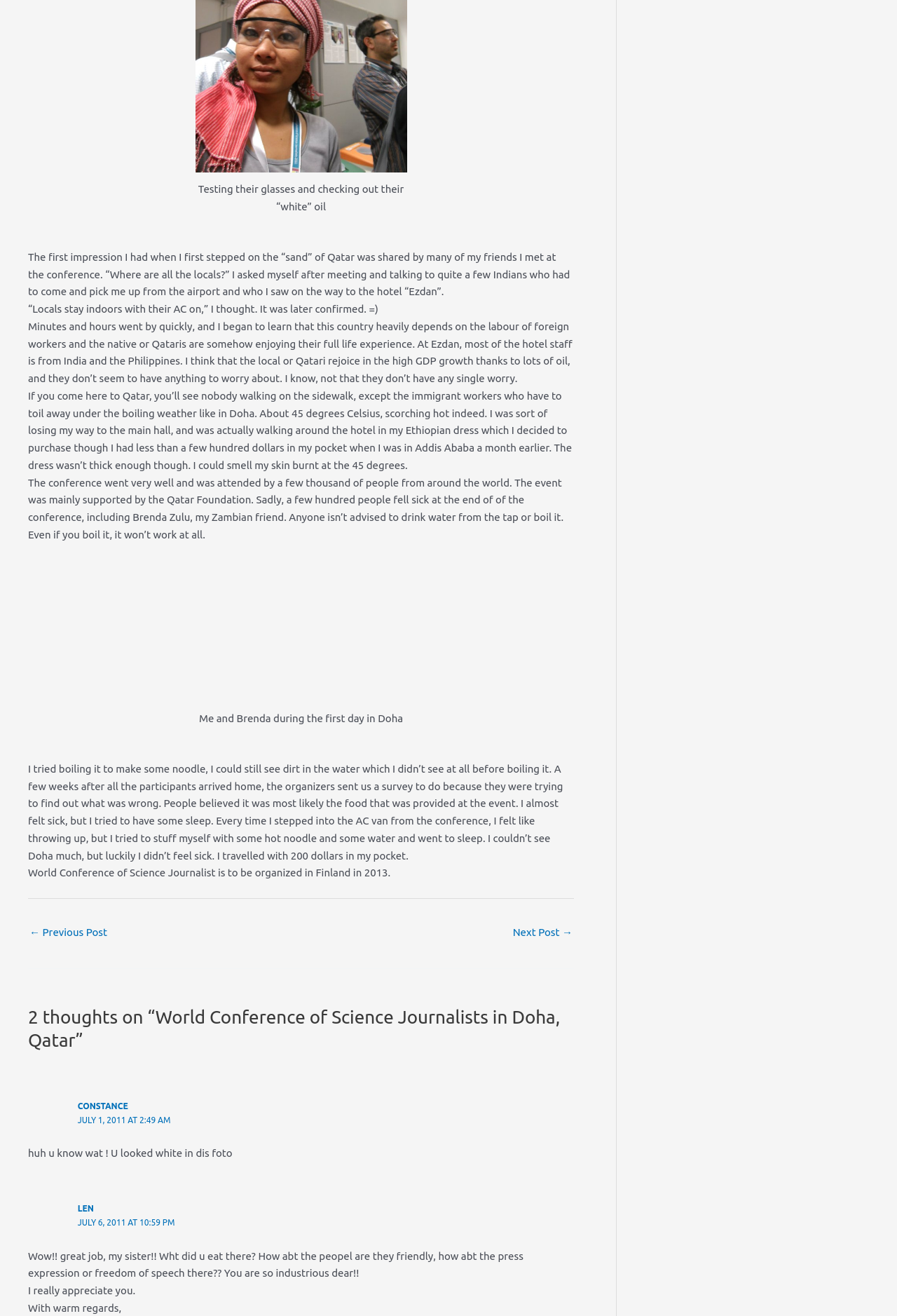Answer the question with a single word or phrase: 
What did the author try to do to the water?

Boil it